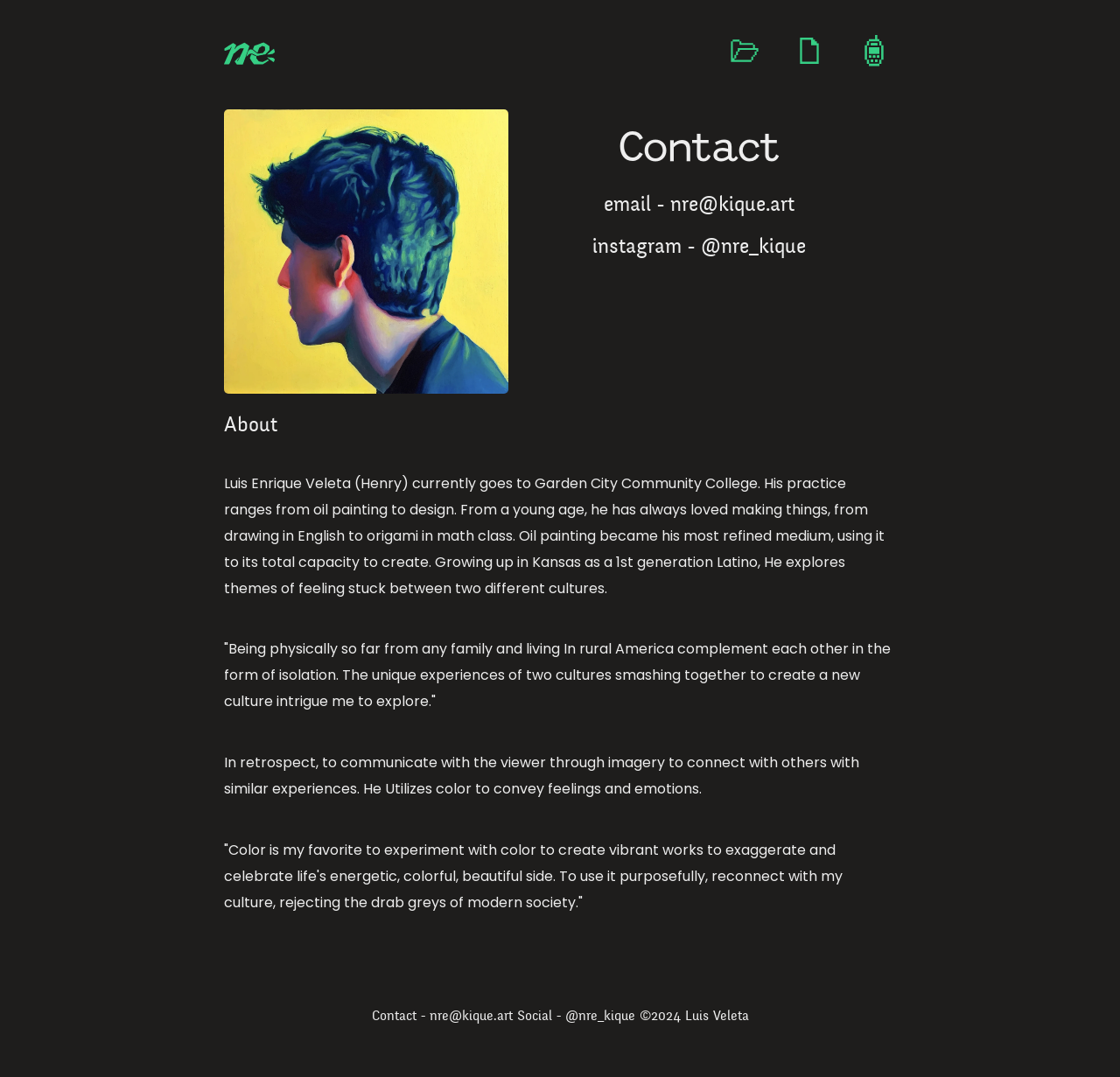Find the bounding box coordinates corresponding to the UI element with the description: "@nre_kique". The coordinates should be formatted as [left, top, right, bottom], with values as floats between 0 and 1.

[0.504, 0.935, 0.567, 0.951]